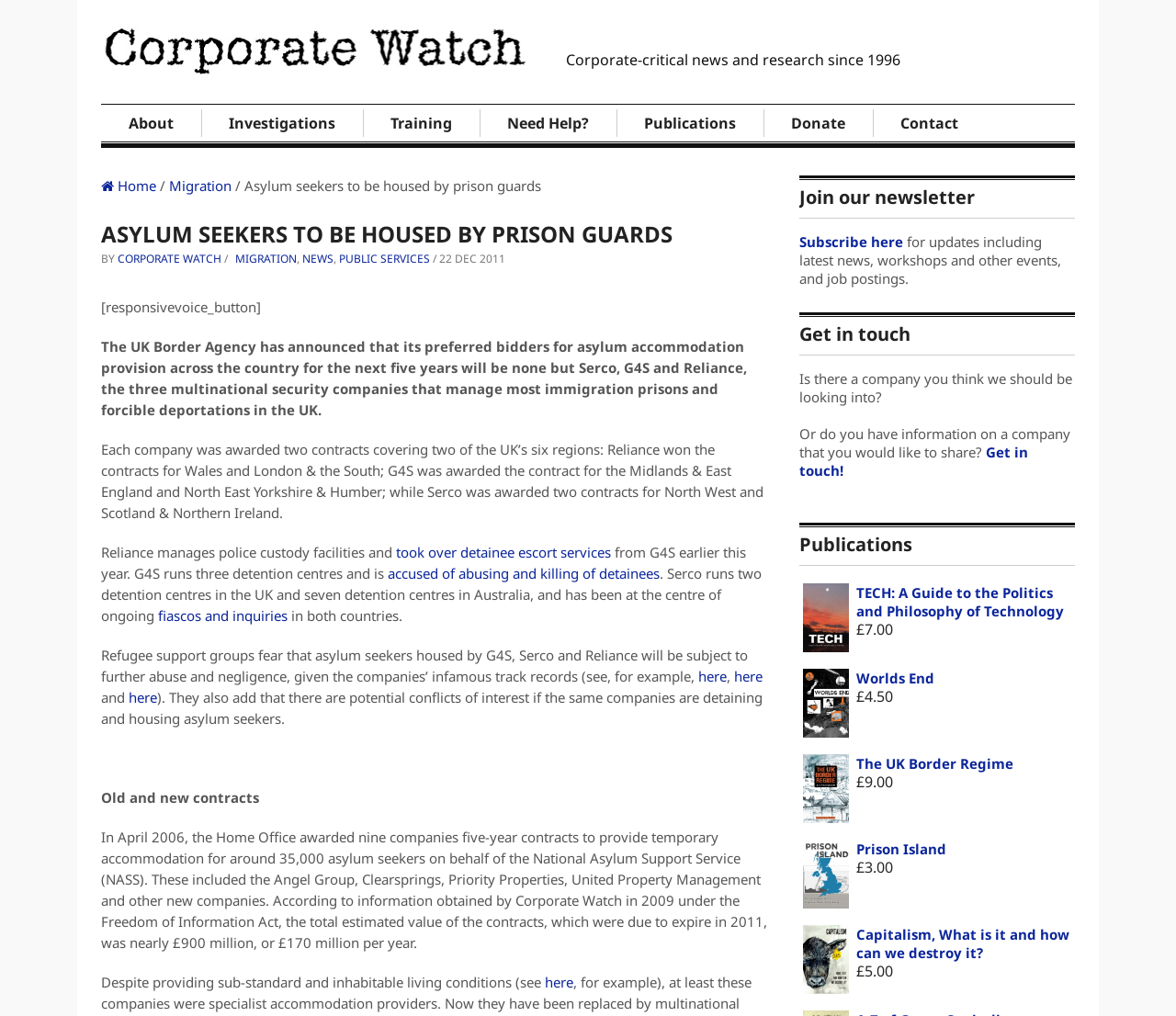Provide the bounding box for the UI element matching this description: "took over detainee escort services".

[0.337, 0.534, 0.52, 0.552]